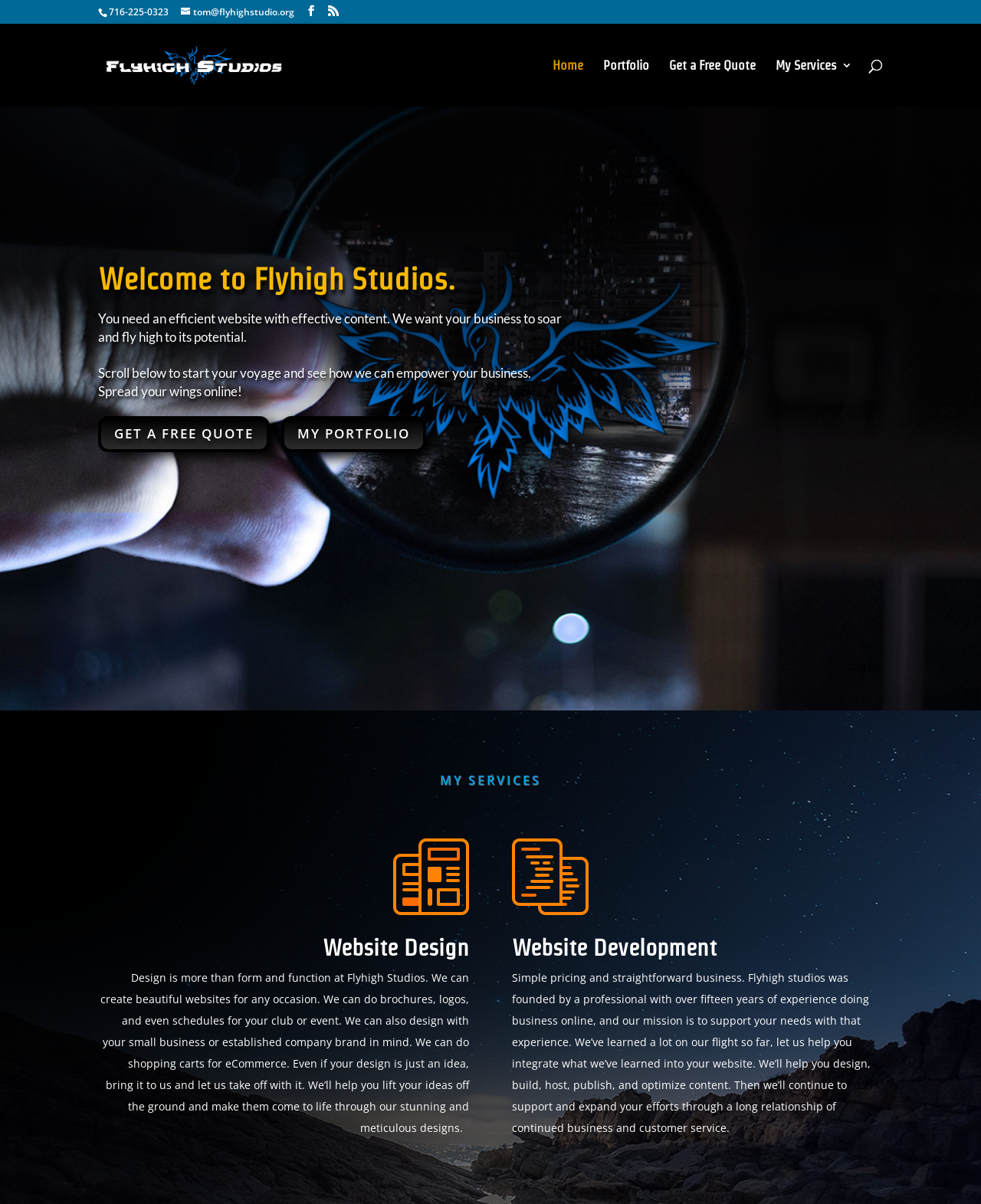Please find and report the bounding box coordinates of the element to click in order to perform the following action: "Get a free quote". The coordinates should be expressed as four float numbers between 0 and 1, in the format [left, top, right, bottom].

[0.682, 0.05, 0.77, 0.088]